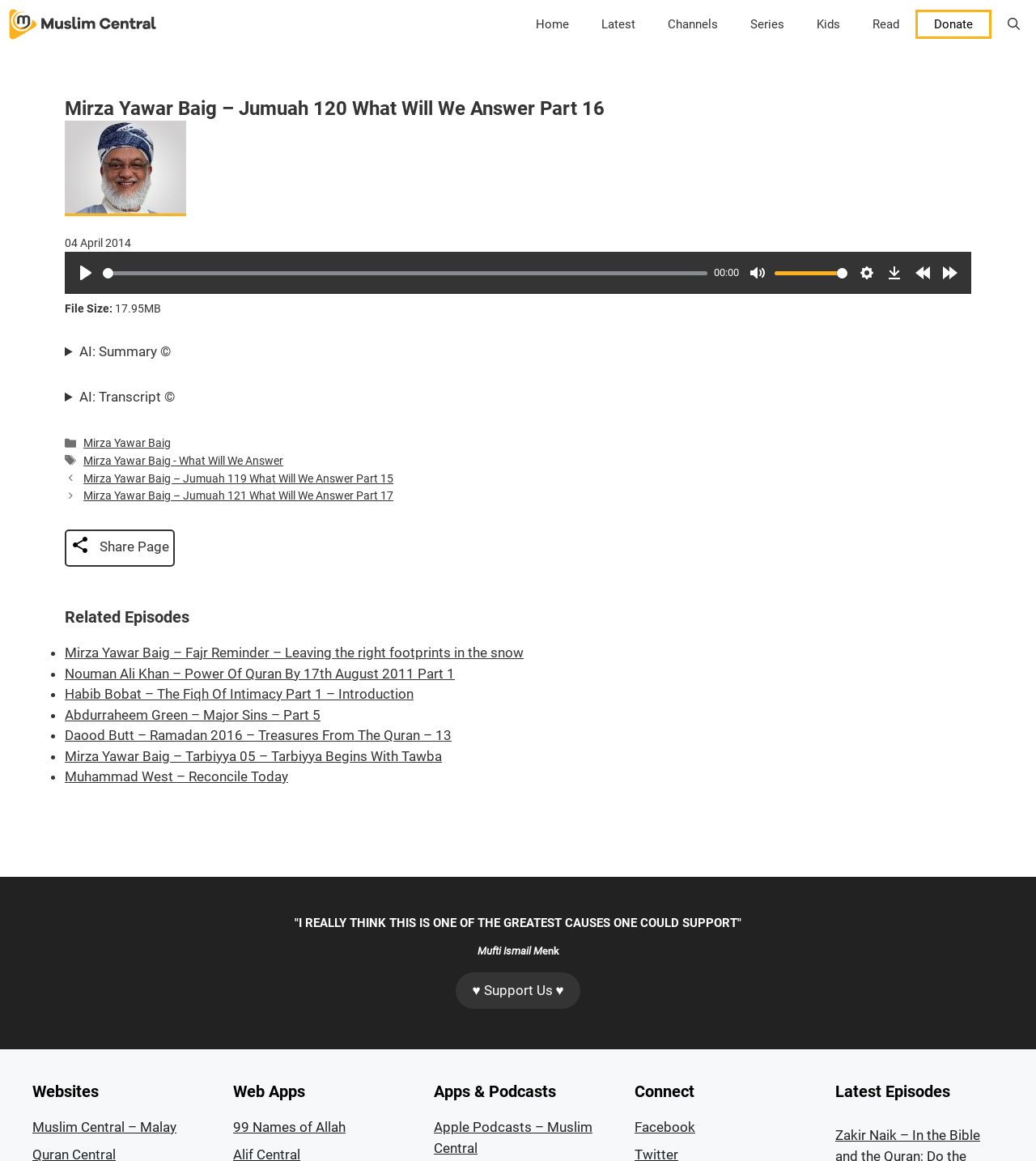Pinpoint the bounding box coordinates of the element that must be clicked to accomplish the following instruction: "Open the search bar". The coordinates should be in the format of four float numbers between 0 and 1, i.e., [left, top, right, bottom].

[0.957, 0.0, 1.0, 0.042]